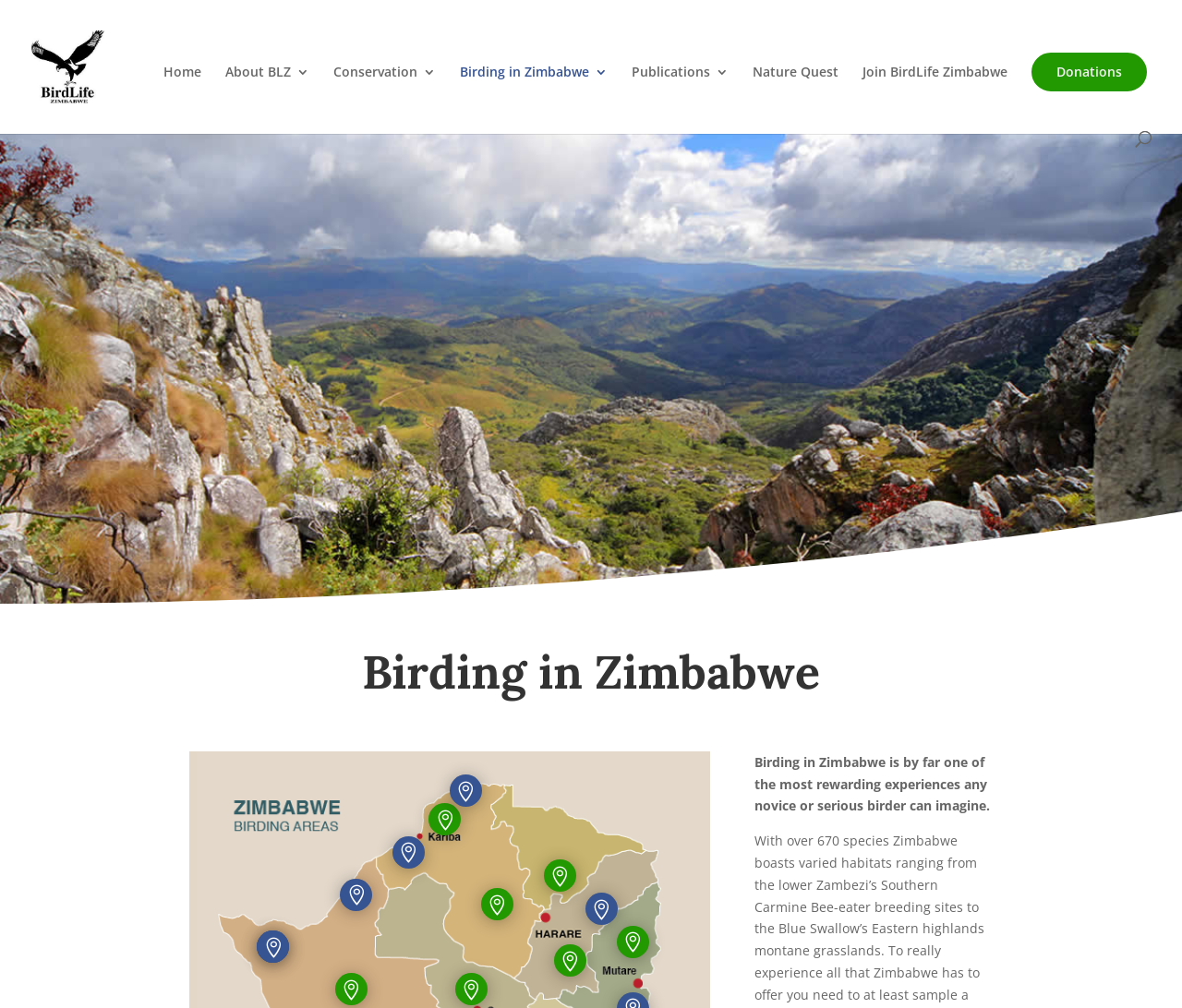What is the icon at the bottom of the page?
Answer with a single word or short phrase according to what you see in the image.

Unknown